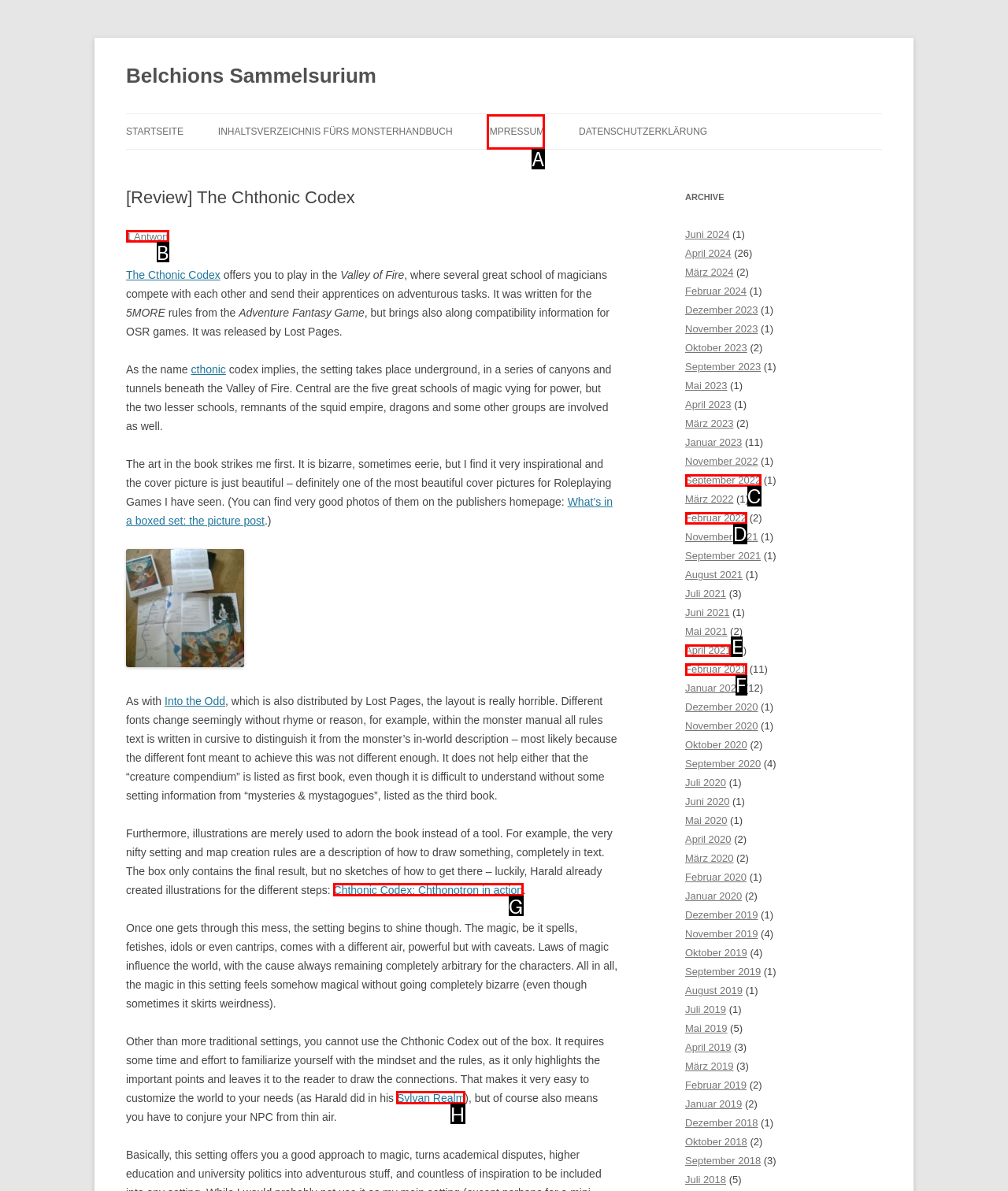Determine which HTML element corresponds to the description: Chthonic Codex: Chthonotron in action. Provide the letter of the correct option.

G